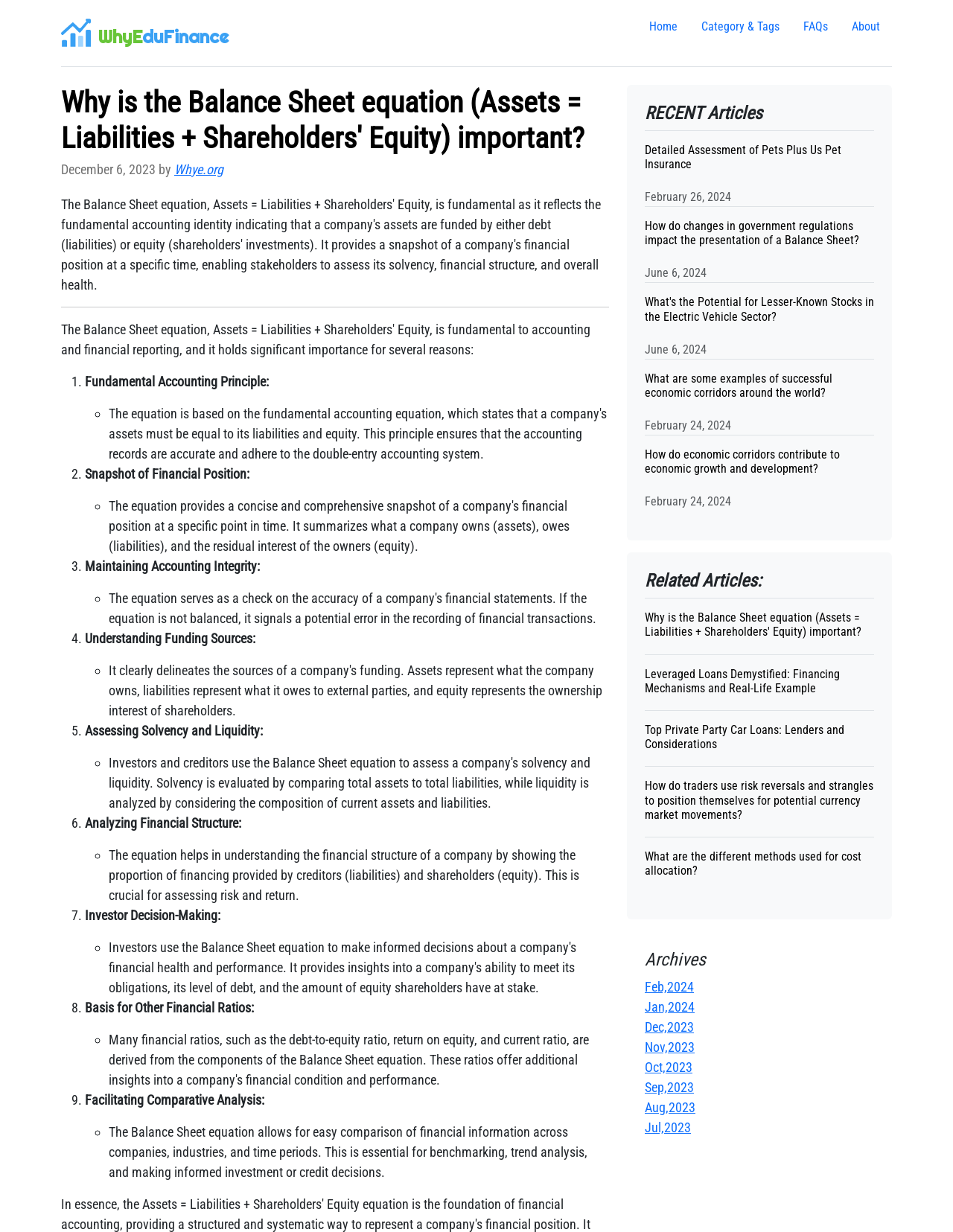How many points are mentioned for the significance of the Balance Sheet equation?
Please provide a comprehensive answer based on the visual information in the image.

The webpage lists 9 points explaining the significance of the Balance Sheet equation, including fundamental accounting principle, snapshot of financial position, maintaining accounting integrity, understanding funding sources, assessing solvency and liquidity, analyzing financial structure, investor decision-making, basis for other financial ratios, and facilitating comparative analysis.